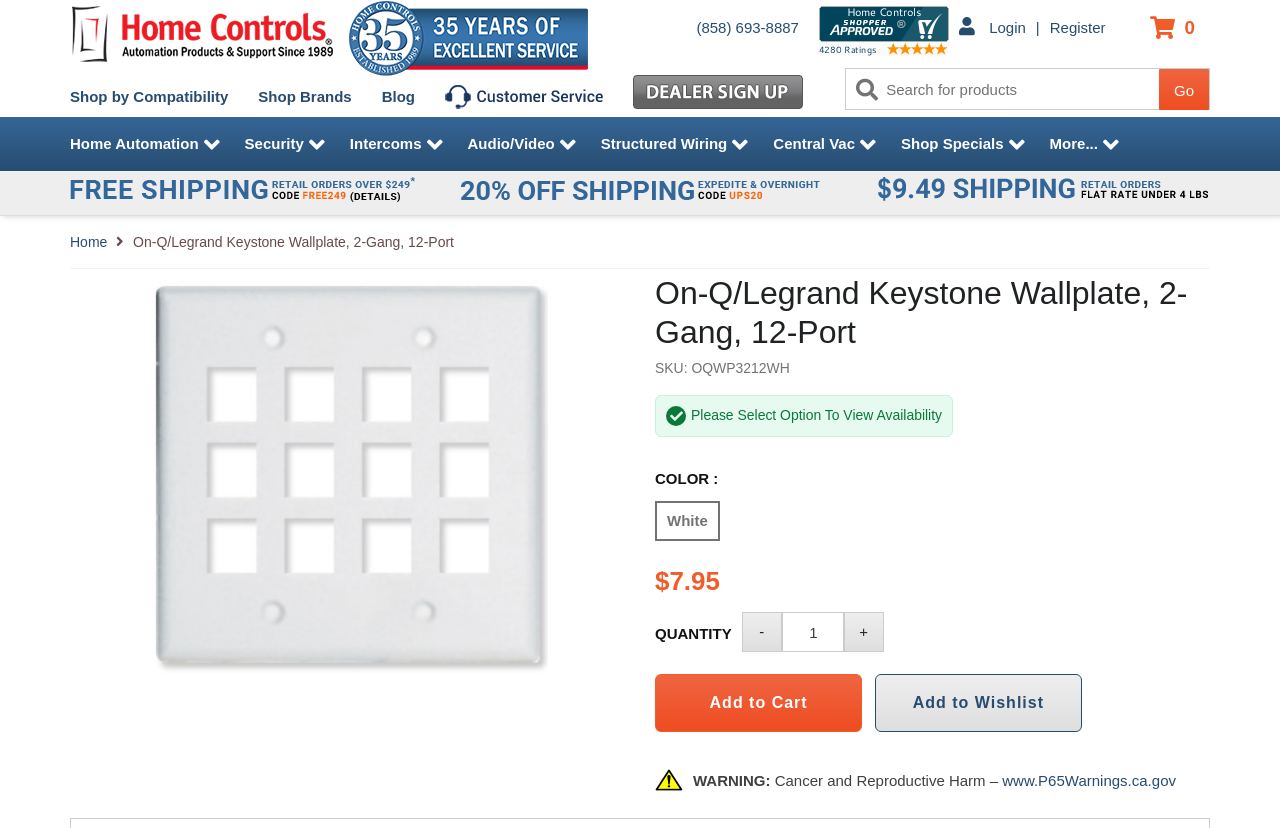Please locate the bounding box coordinates for the element that should be clicked to achieve the following instruction: "Search for products". Ensure the coordinates are given as four float numbers between 0 and 1, i.e., [left, top, right, bottom].

[0.661, 0.083, 0.905, 0.132]